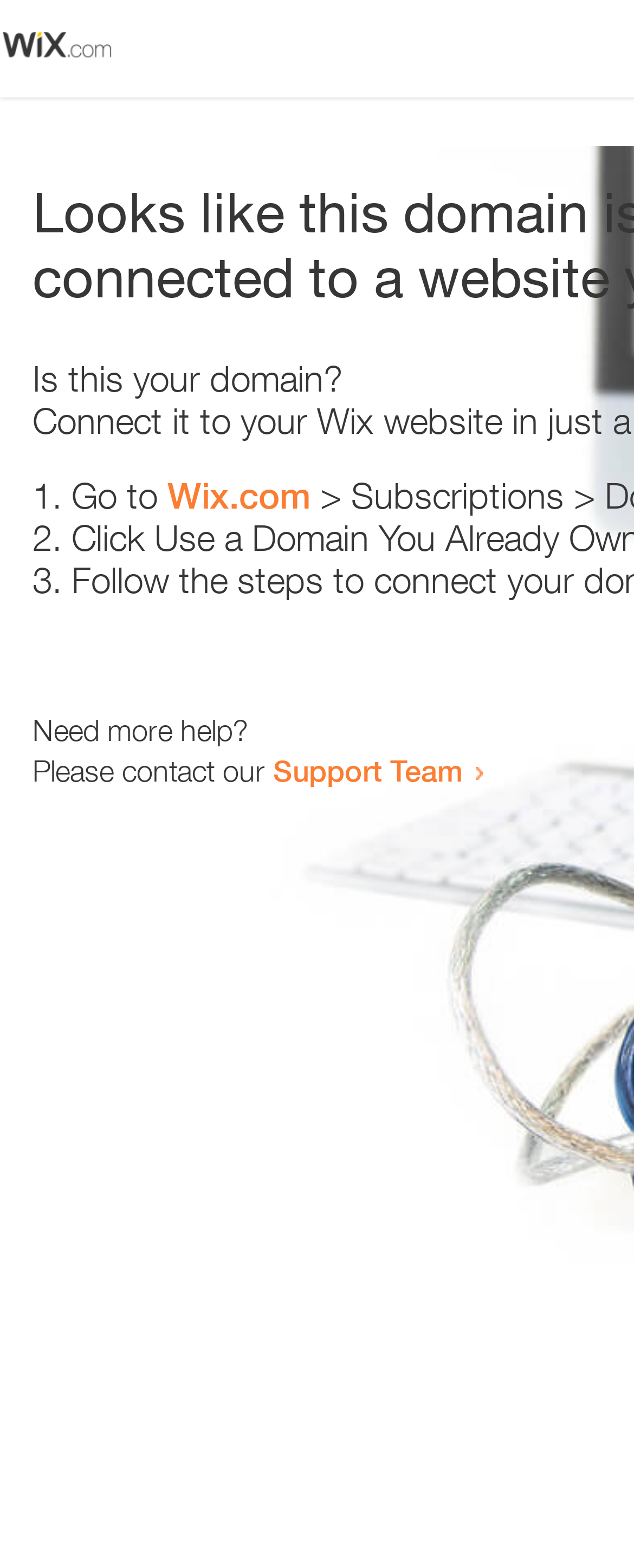What is the domain in question?
Please answer the question as detailed as possible based on the image.

The webpage is asking 'Is this your domain?' which implies that the domain in question is the one being referred to.